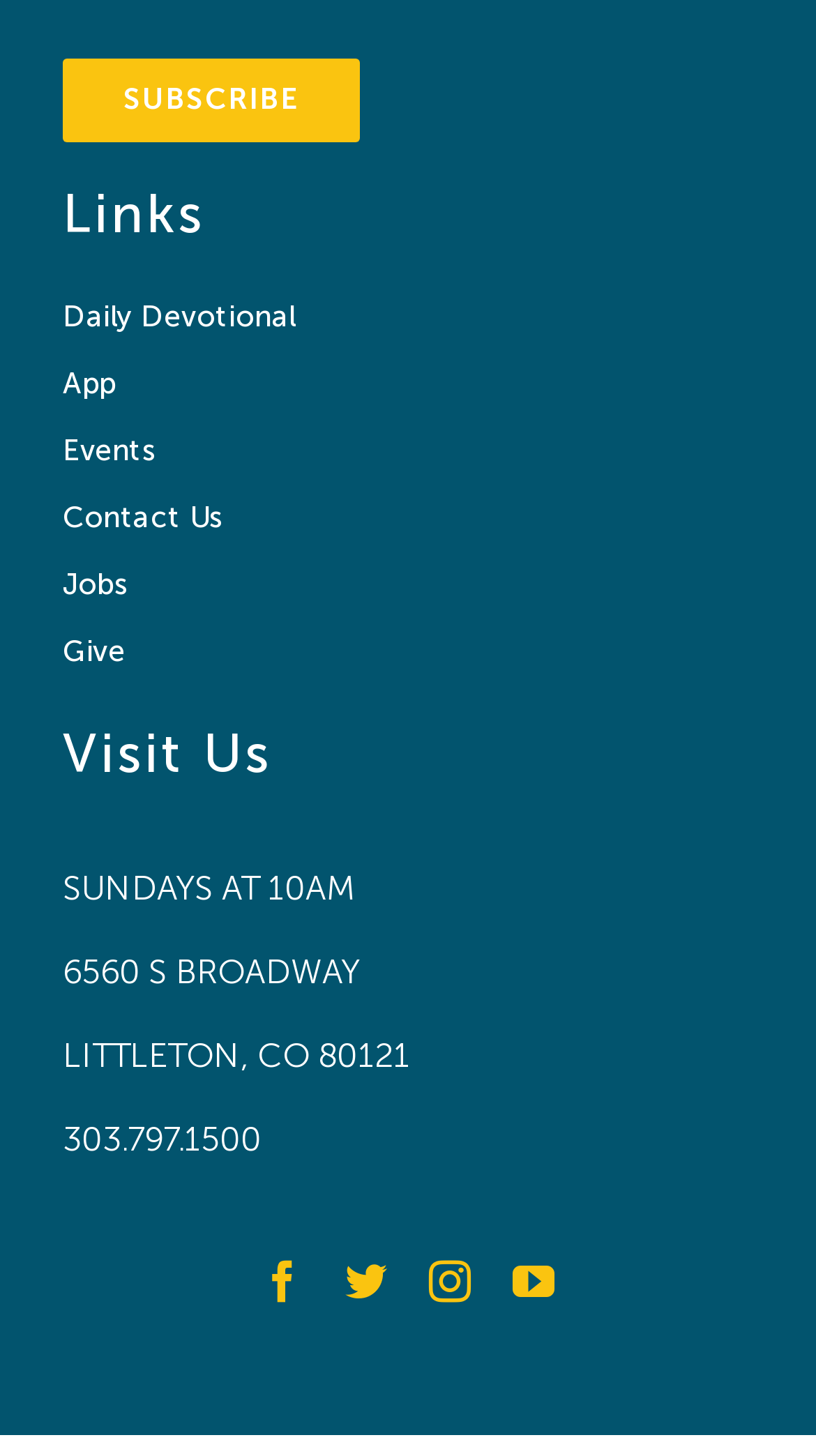Calculate the bounding box coordinates of the UI element given the description: "aria-label="instagram" title="Instagram"".

[0.526, 0.866, 0.577, 0.895]